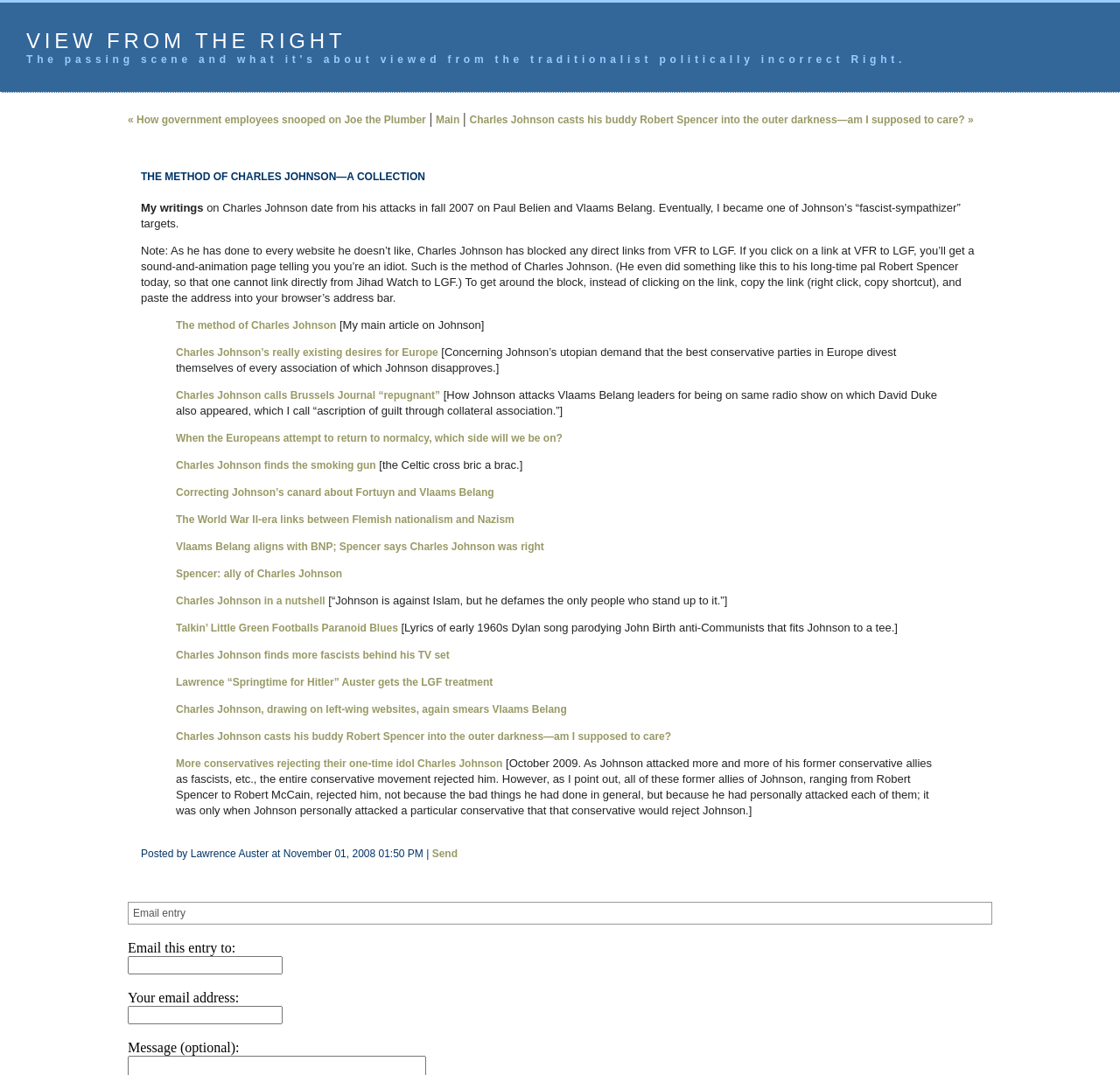Please mark the bounding box coordinates of the area that should be clicked to carry out the instruction: "Click on the link 'Main'".

[0.389, 0.106, 0.41, 0.117]